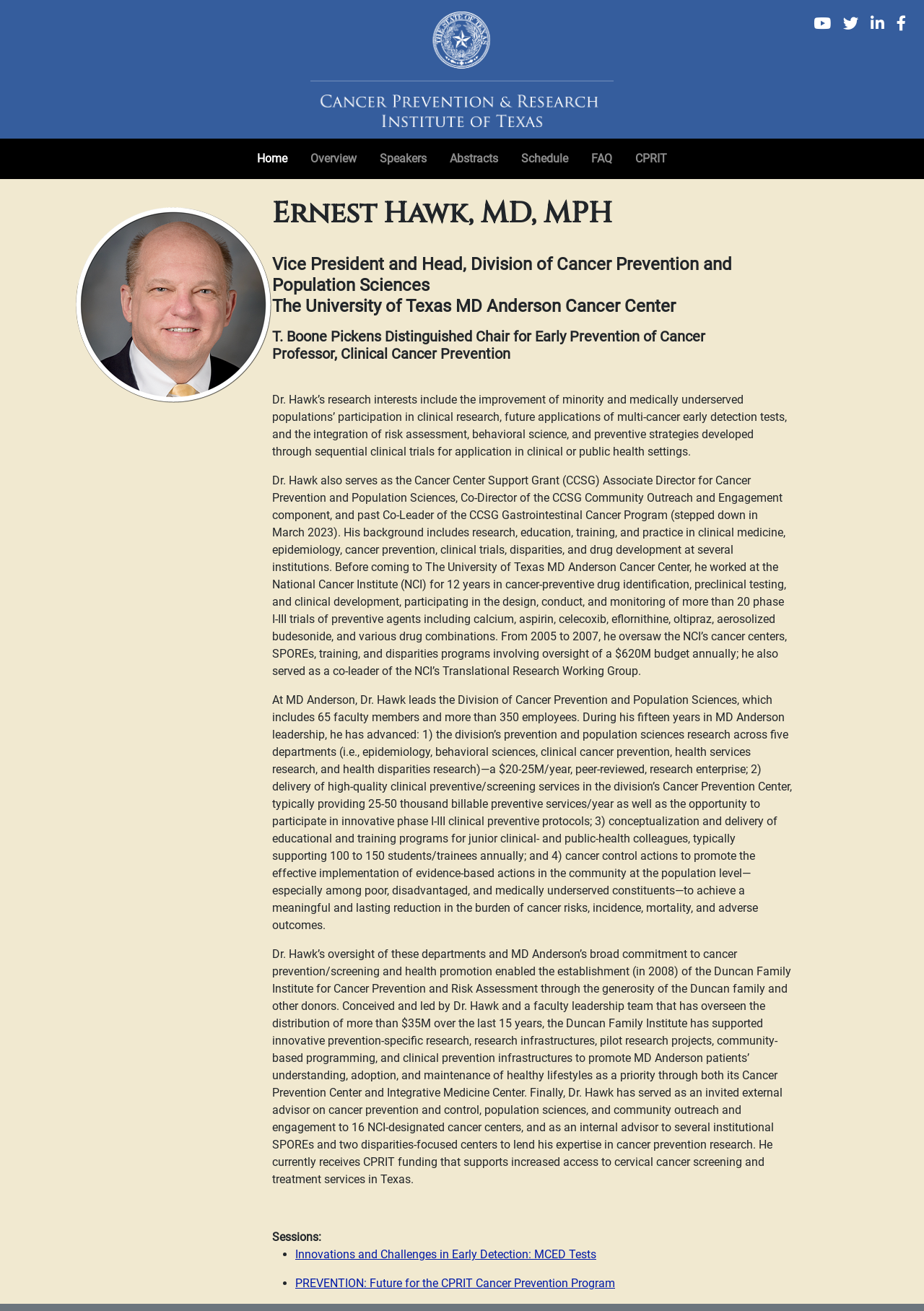Give a concise answer using only one word or phrase for this question:
What is the topic of the session 'Innovations and Challenges in Early Detection: MCED Tests'?

Early Detection: MCED Tests